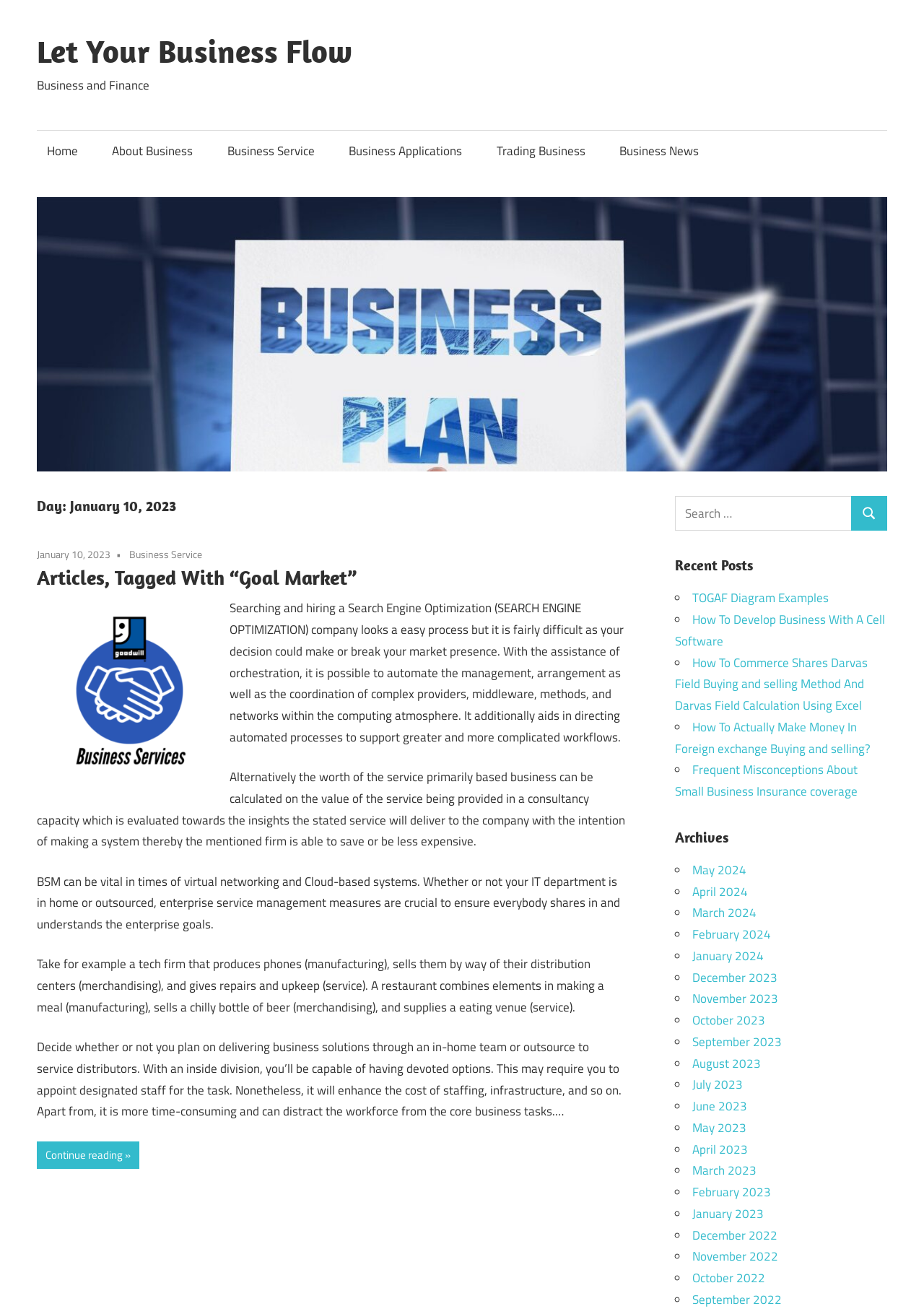Identify the bounding box for the element characterized by the following description: "Business Applications".

[0.367, 0.099, 0.511, 0.131]